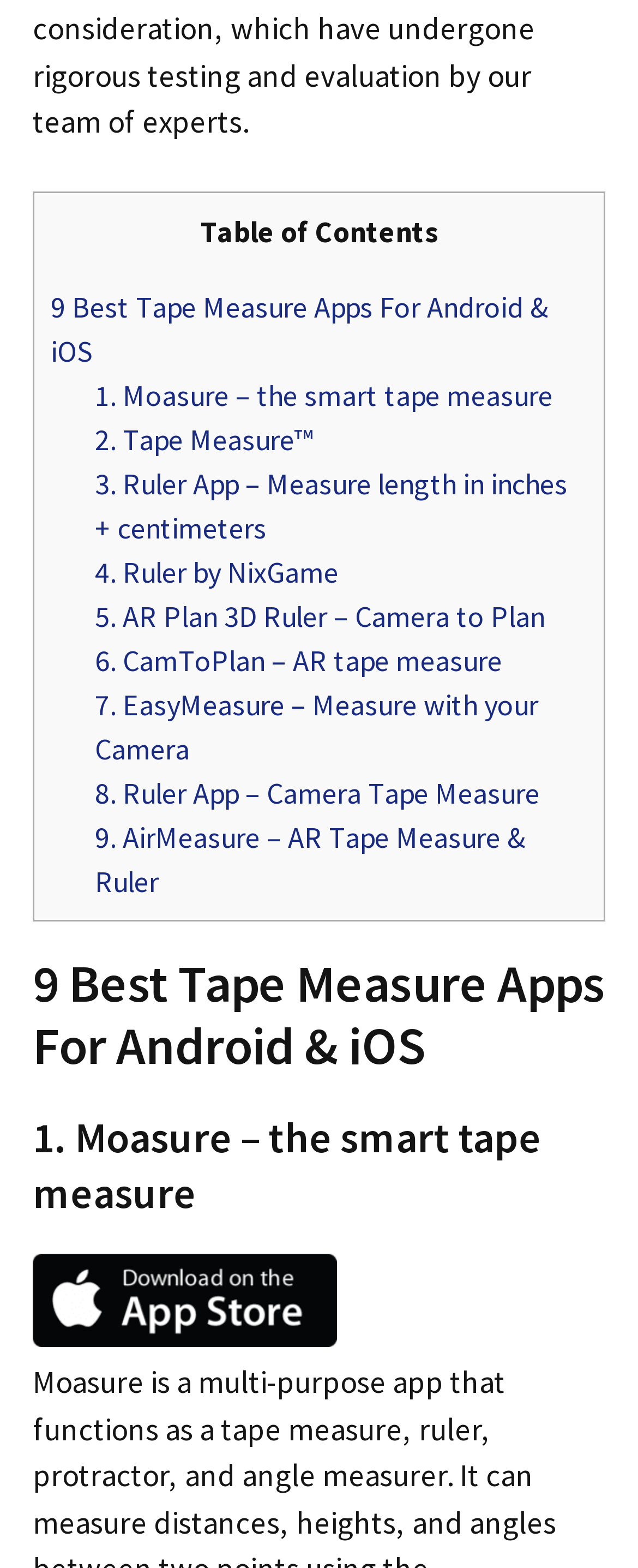Predict the bounding box coordinates for the UI element described as: "4. Ruler by NixGame". The coordinates should be four float numbers between 0 and 1, presented as [left, top, right, bottom].

[0.149, 0.353, 0.531, 0.377]